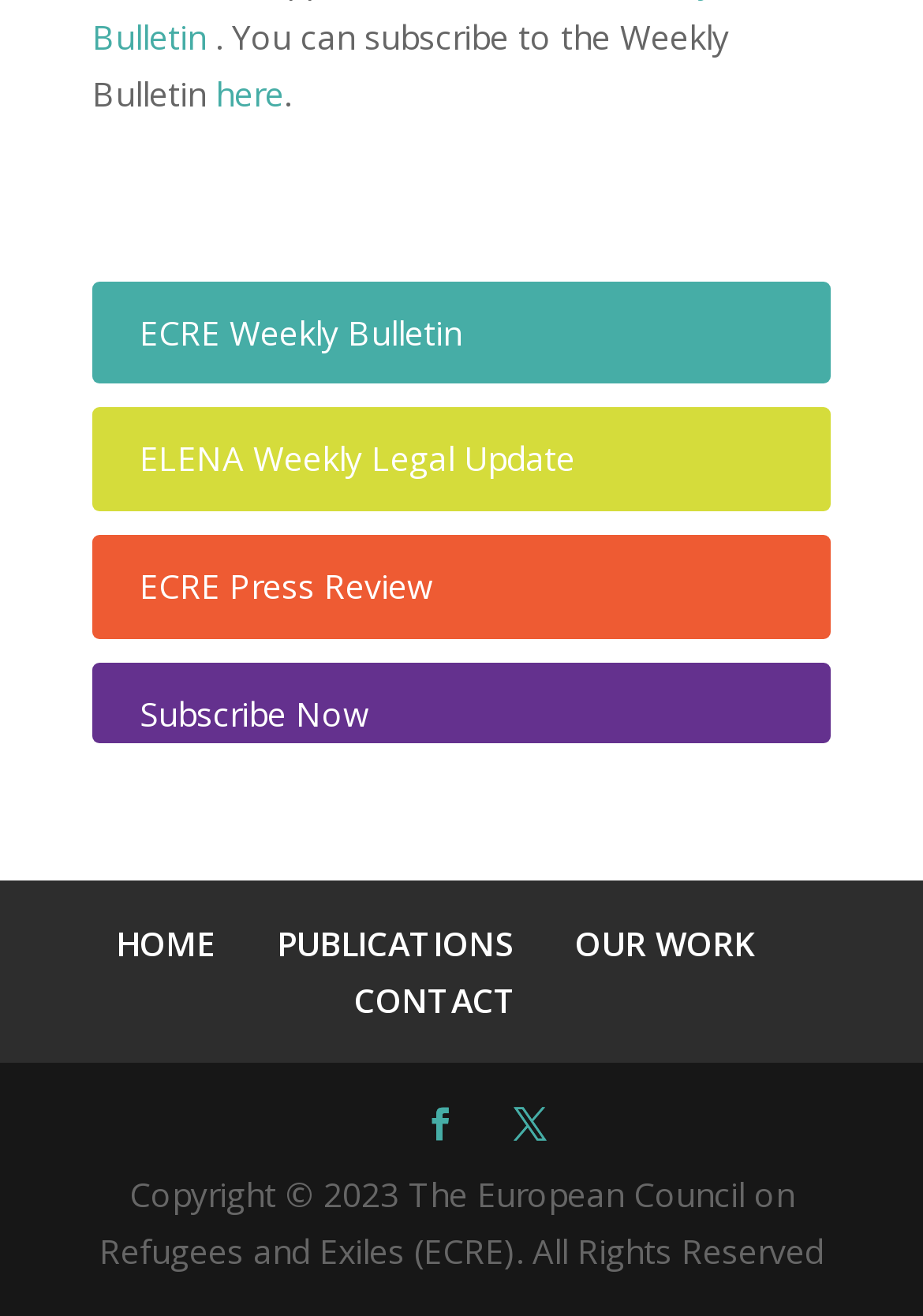Kindly provide the bounding box coordinates of the section you need to click on to fulfill the given instruction: "View ECRE Weekly Bulletin".

[0.151, 0.235, 0.5, 0.269]